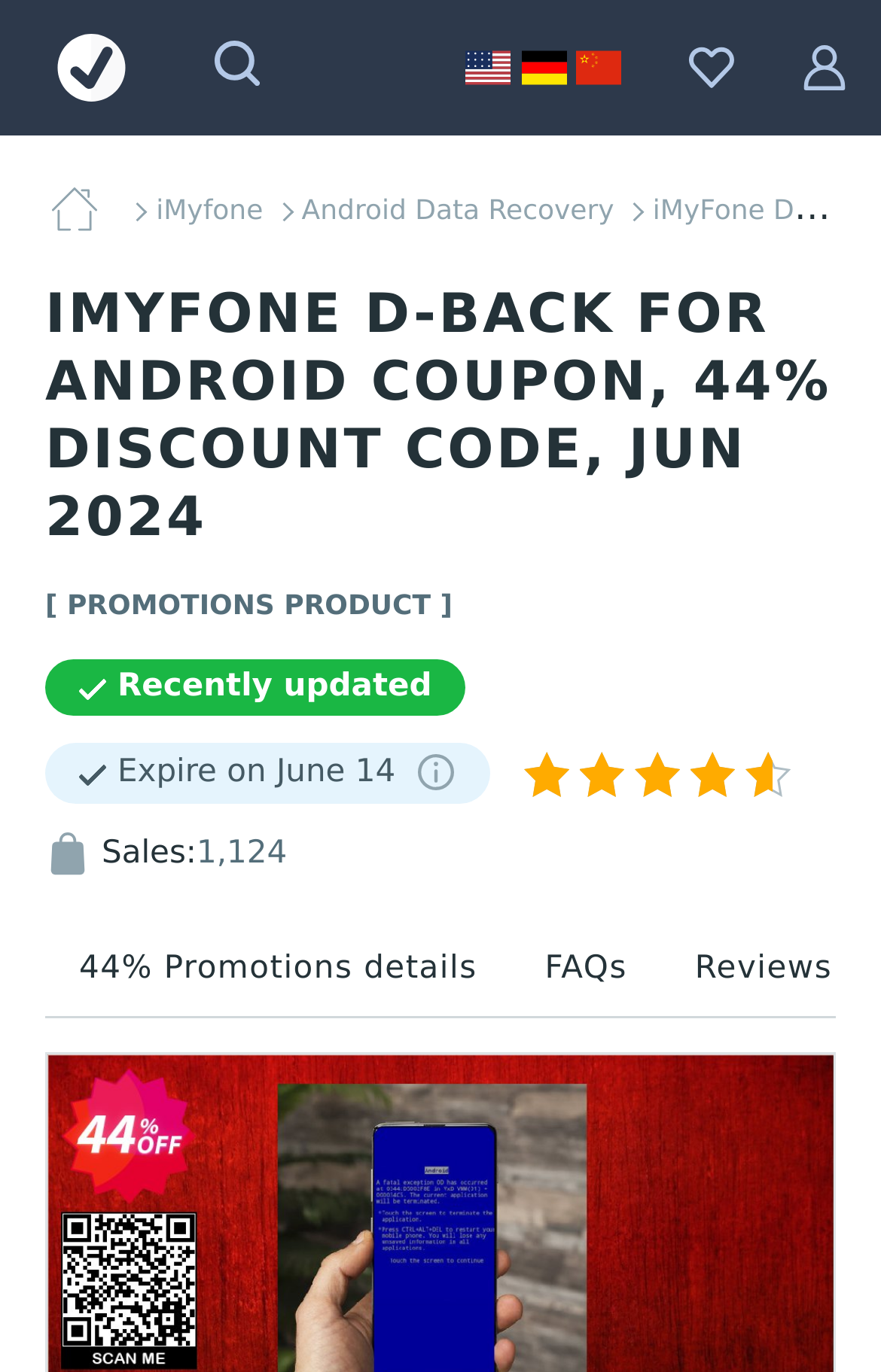Locate the UI element that matches the description title="Log In" in the webpage screenshot. Return the bounding box coordinates in the format (top-left x, top-left y, bottom-right x, bottom-right y), with values ranging from 0 to 1.

[0.872, 0.0, 1.0, 0.099]